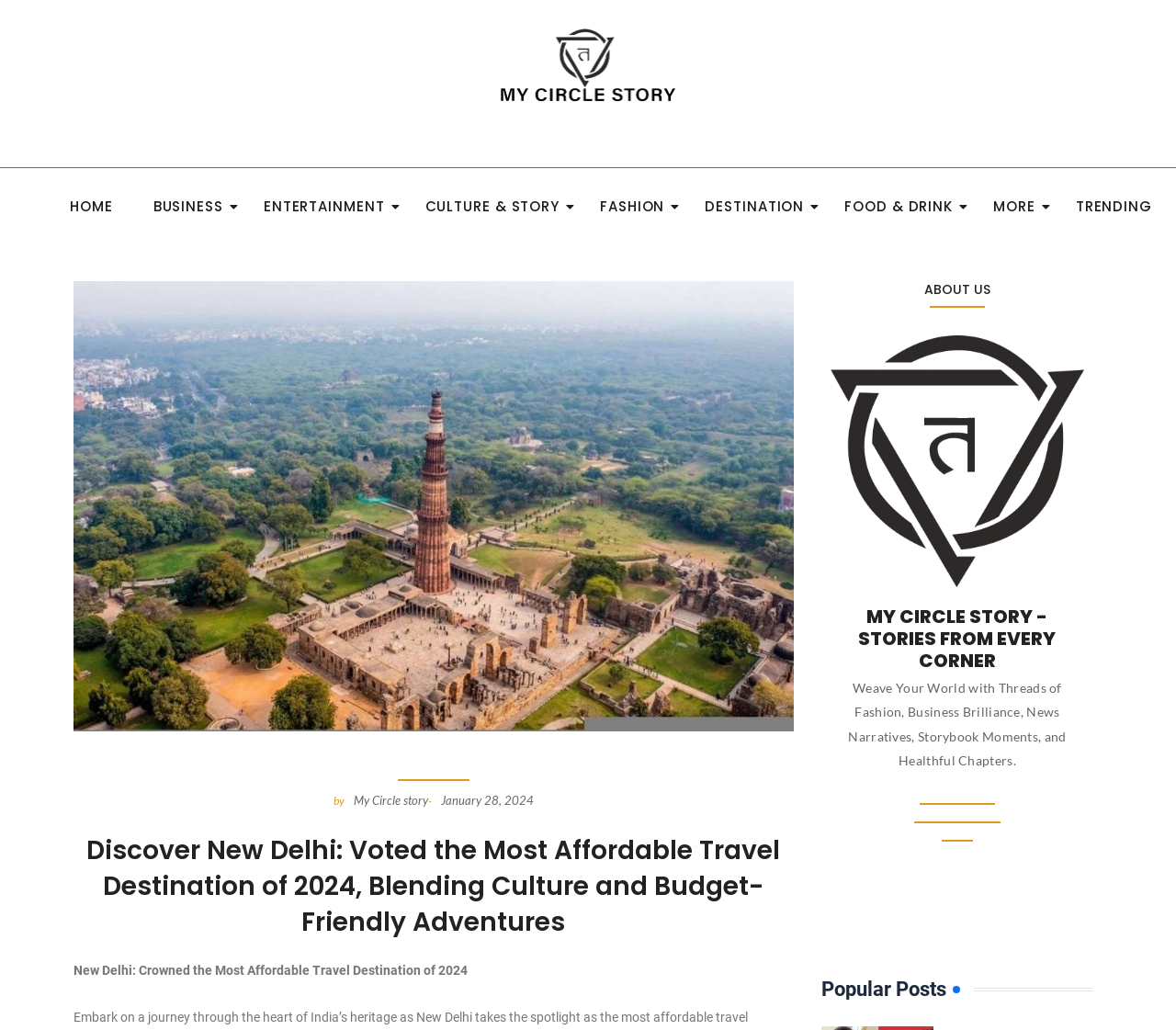What is the date of the article?
Give a one-word or short phrase answer based on the image.

January 28, 2024